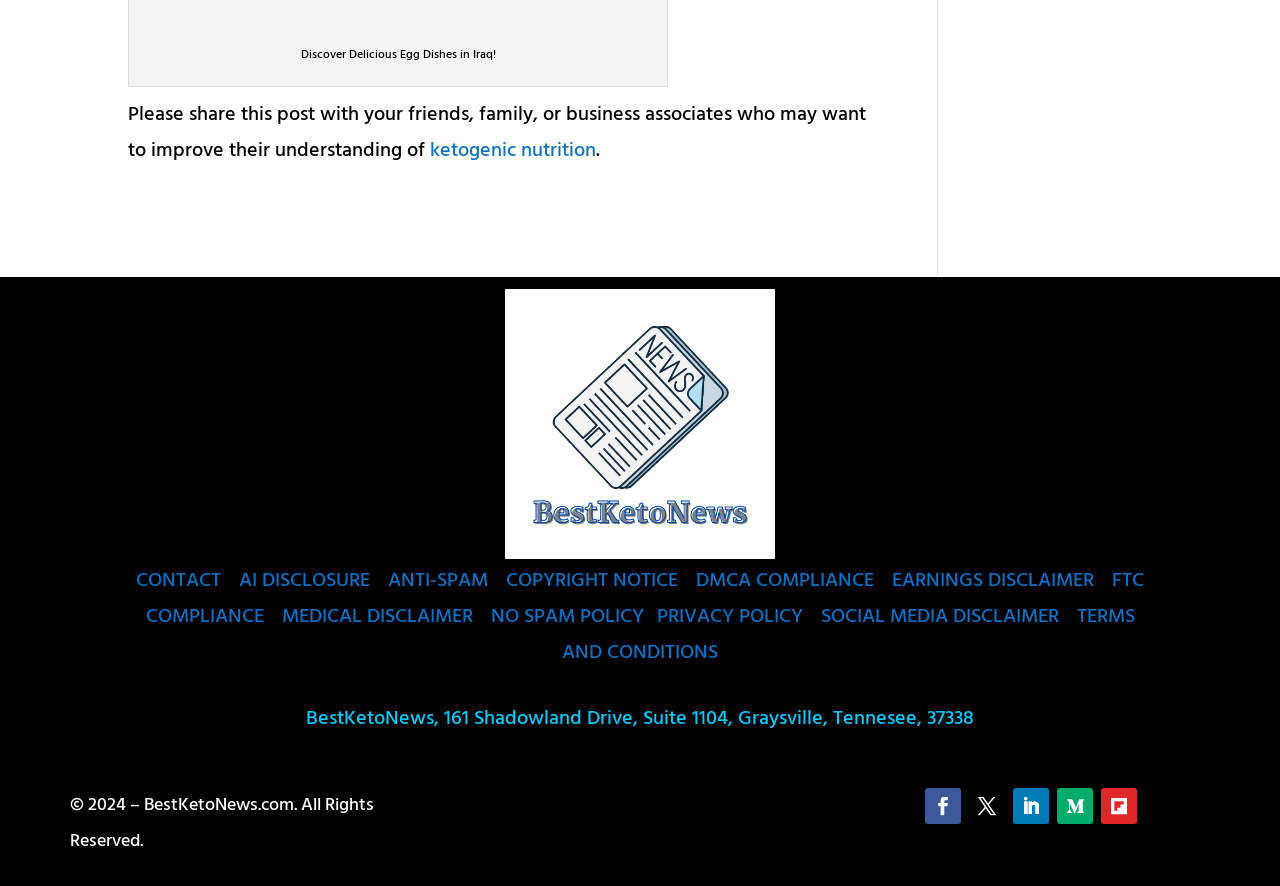How many social media links are present at the bottom of the webpage?
Please answer using one word or phrase, based on the screenshot.

5